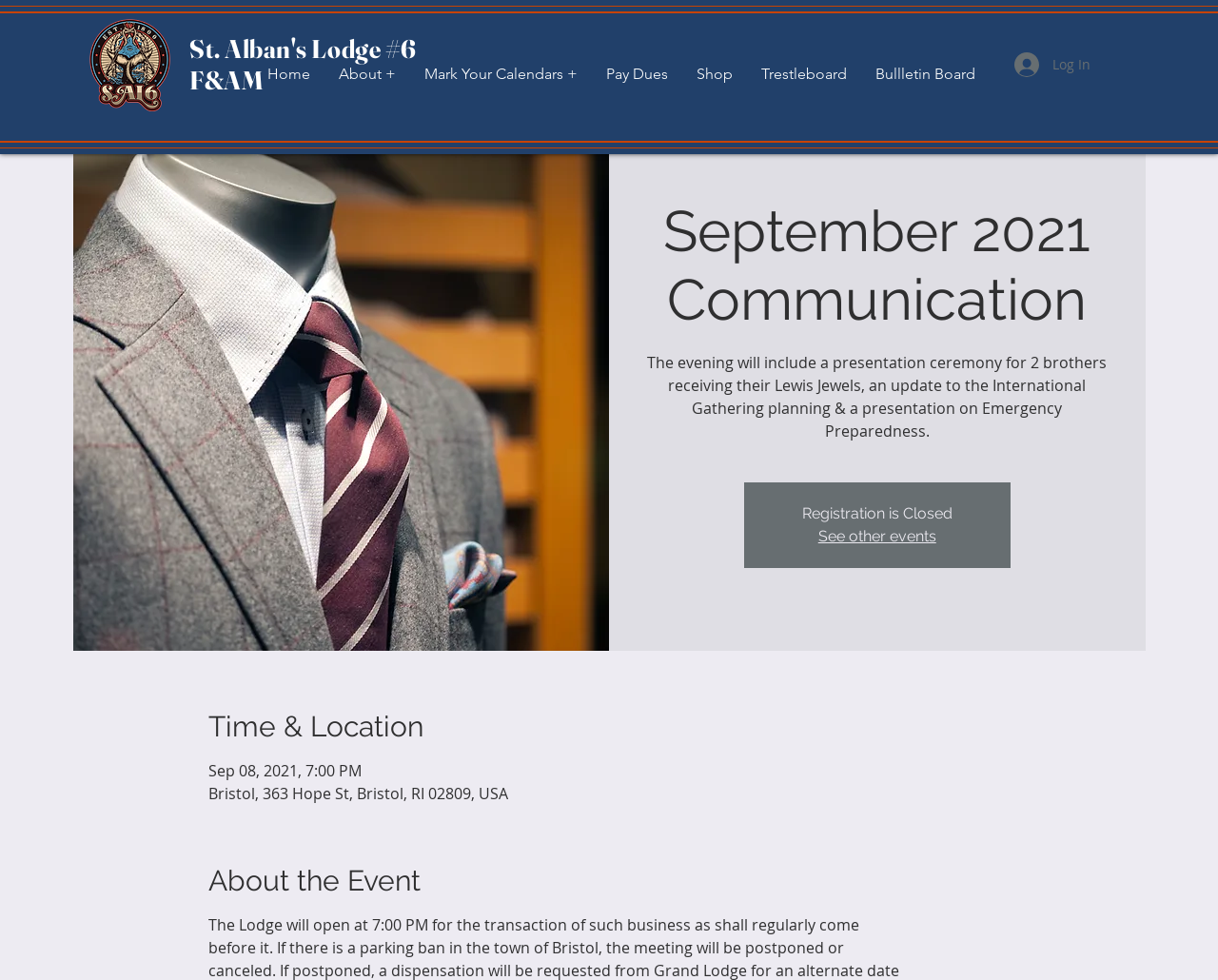Identify the bounding box coordinates of the clickable region necessary to fulfill the following instruction: "Click on the 'Exclusive' link". The bounding box coordinates should be four float numbers between 0 and 1, i.e., [left, top, right, bottom].

None